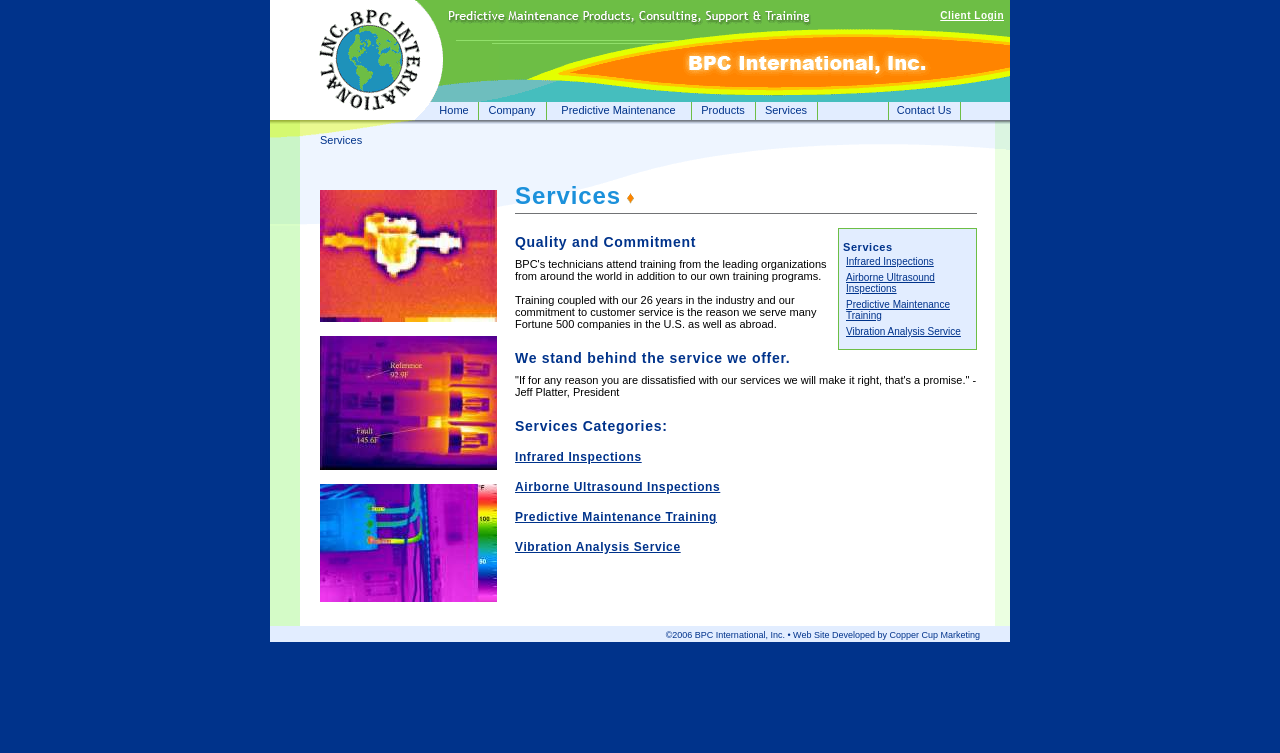Give the bounding box coordinates for the element described as: "Company".

[0.373, 0.135, 0.427, 0.159]